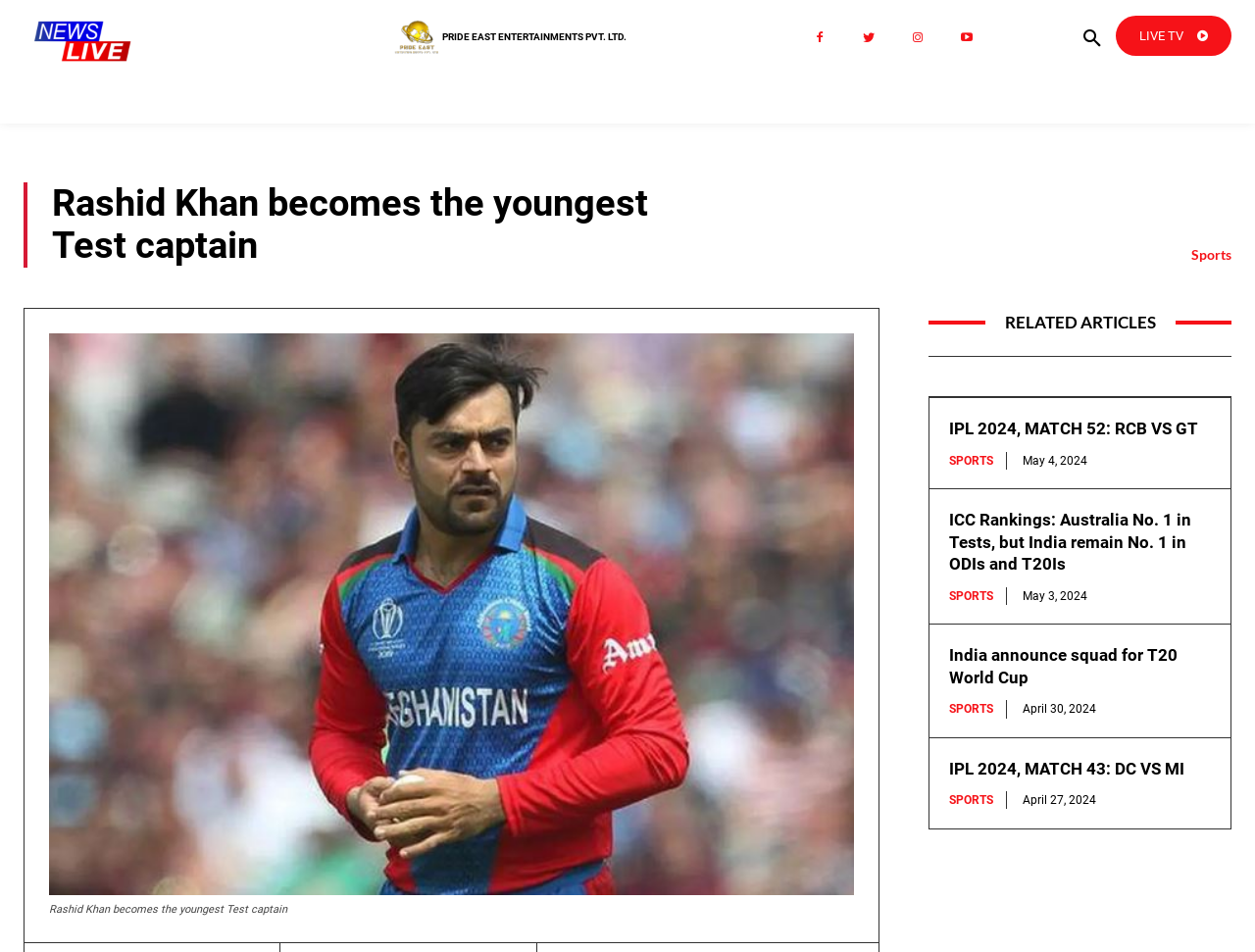How many related articles are listed below the main article?
Can you give a detailed and elaborate answer to the question?

There are 4 related articles listed below the main article, which are 'IPL 2024, MATCH 52: RCB VS GT', 'ICC Rankings: Australia No. 1 in Tests, but India remain No. 1 in ODIs and T20Is', 'India announce squad for T20 World Cup', and 'IPL 2024, MATCH 43: DC VS MI'. These articles are represented as link elements with bounding boxes ranging from [0.756, 0.439, 0.962, 0.461] to [0.756, 0.796, 0.952, 0.817].